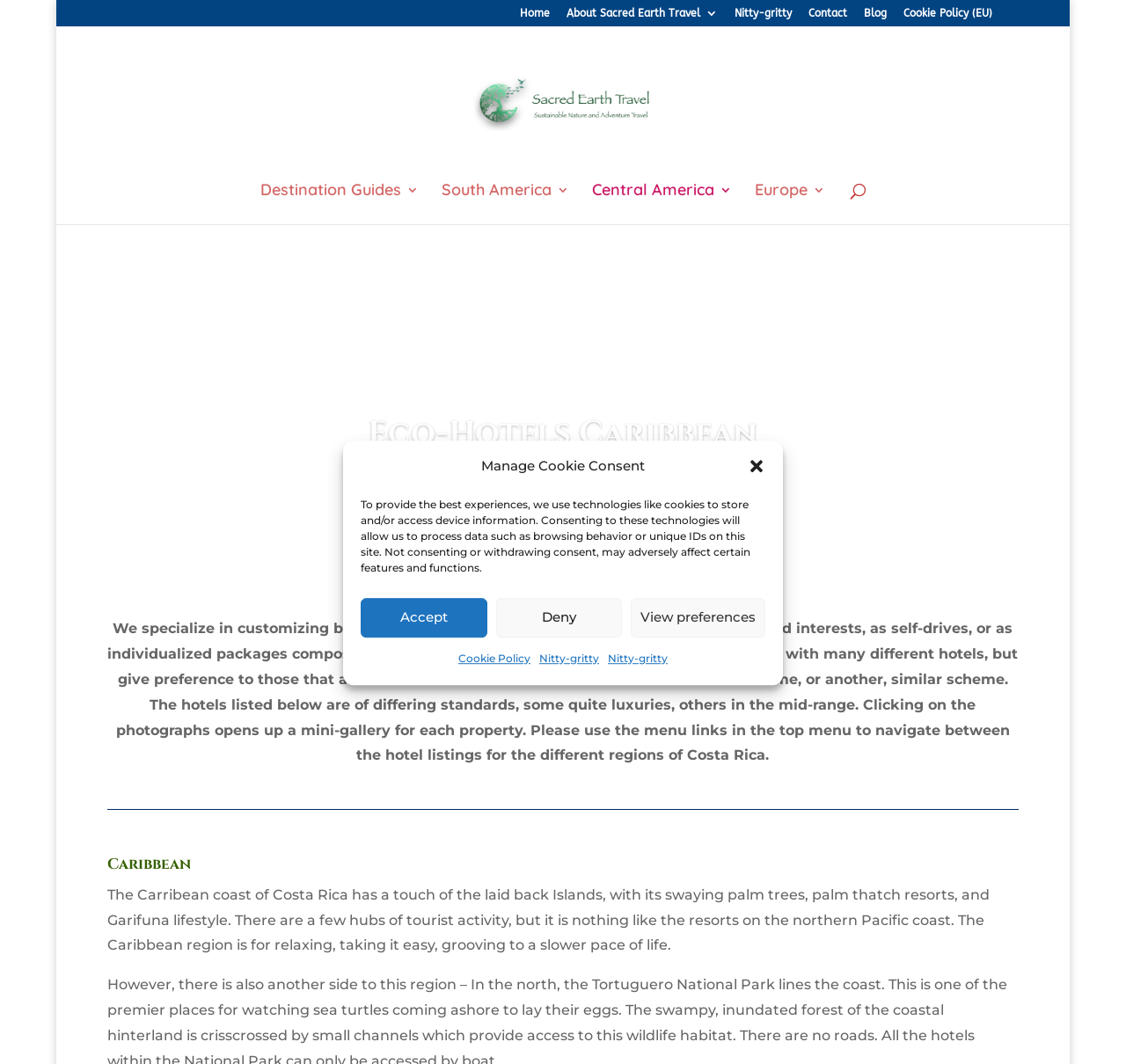Identify and provide the bounding box coordinates of the UI element described: "View preferences". The coordinates should be formatted as [left, top, right, bottom], with each number being a float between 0 and 1.

[0.56, 0.562, 0.68, 0.599]